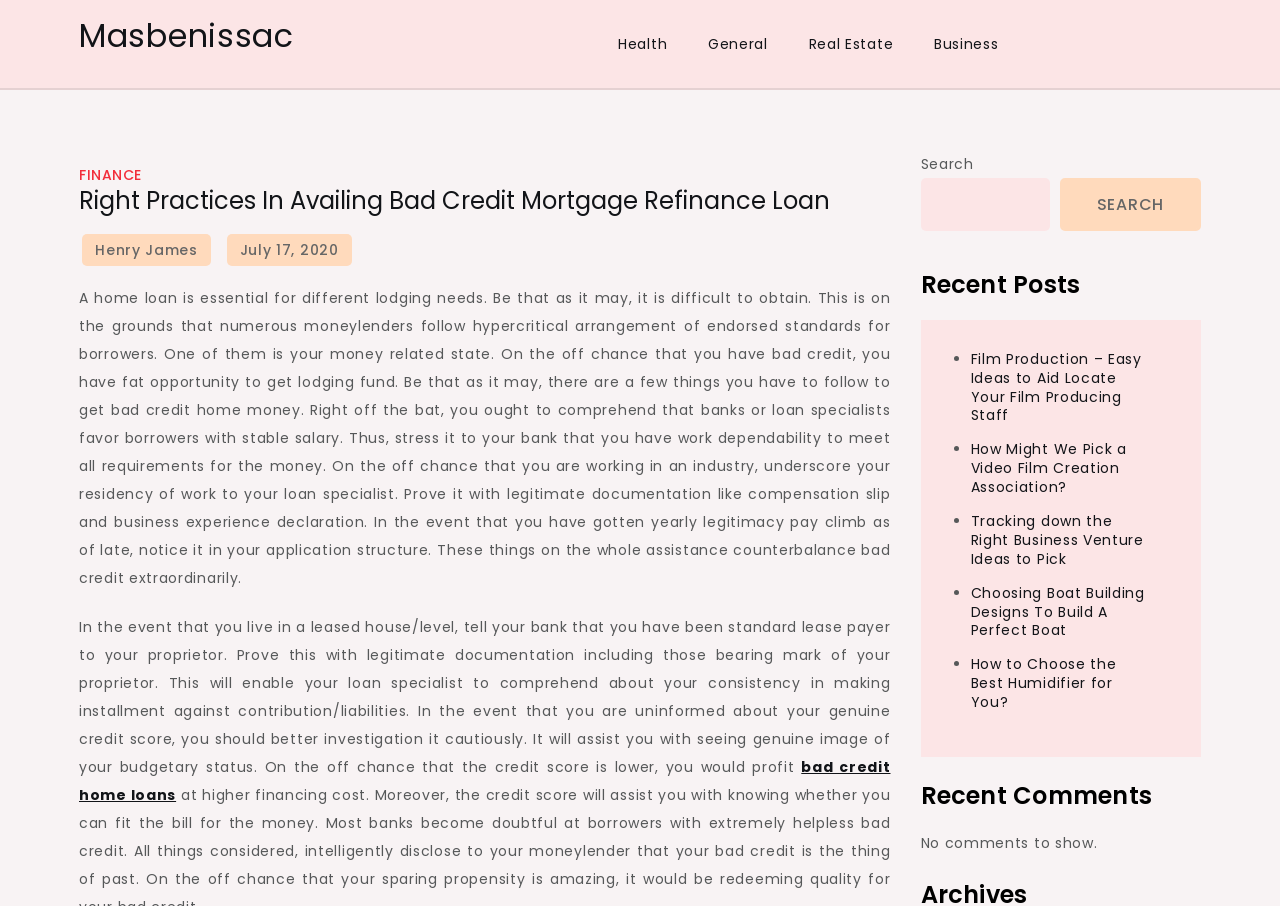Please locate the bounding box coordinates of the element that needs to be clicked to achieve the following instruction: "View the 'Recent Posts'". The coordinates should be four float numbers between 0 and 1, i.e., [left, top, right, bottom].

[0.719, 0.299, 0.938, 0.331]